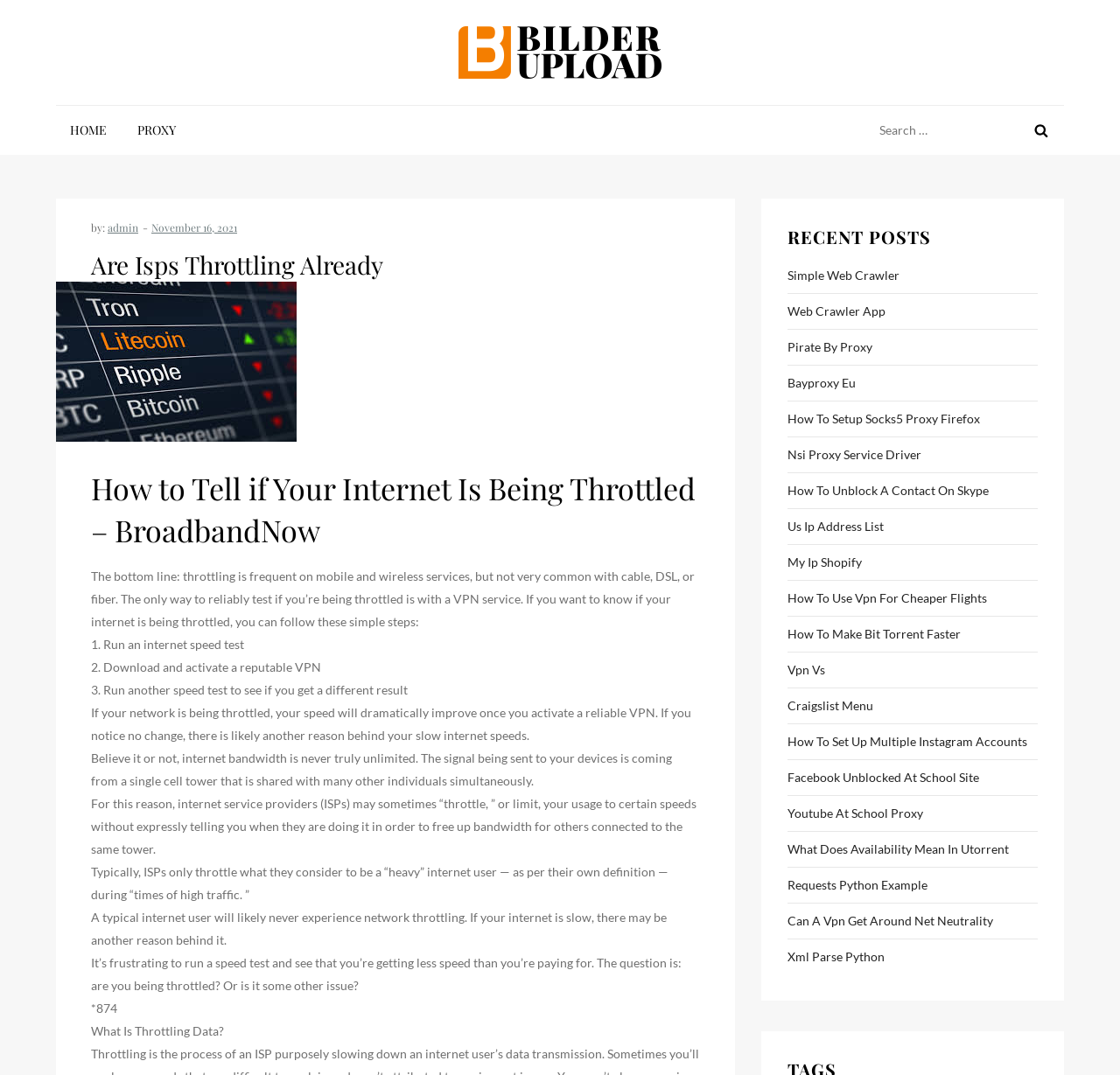Bounding box coordinates should be in the format (top-left x, top-left y, bottom-right x, bottom-right y) and all values should be floating point numbers between 0 and 1. Determine the bounding box coordinate for the UI element described as: alt="Bilder Upload"

[0.409, 0.024, 0.591, 0.073]